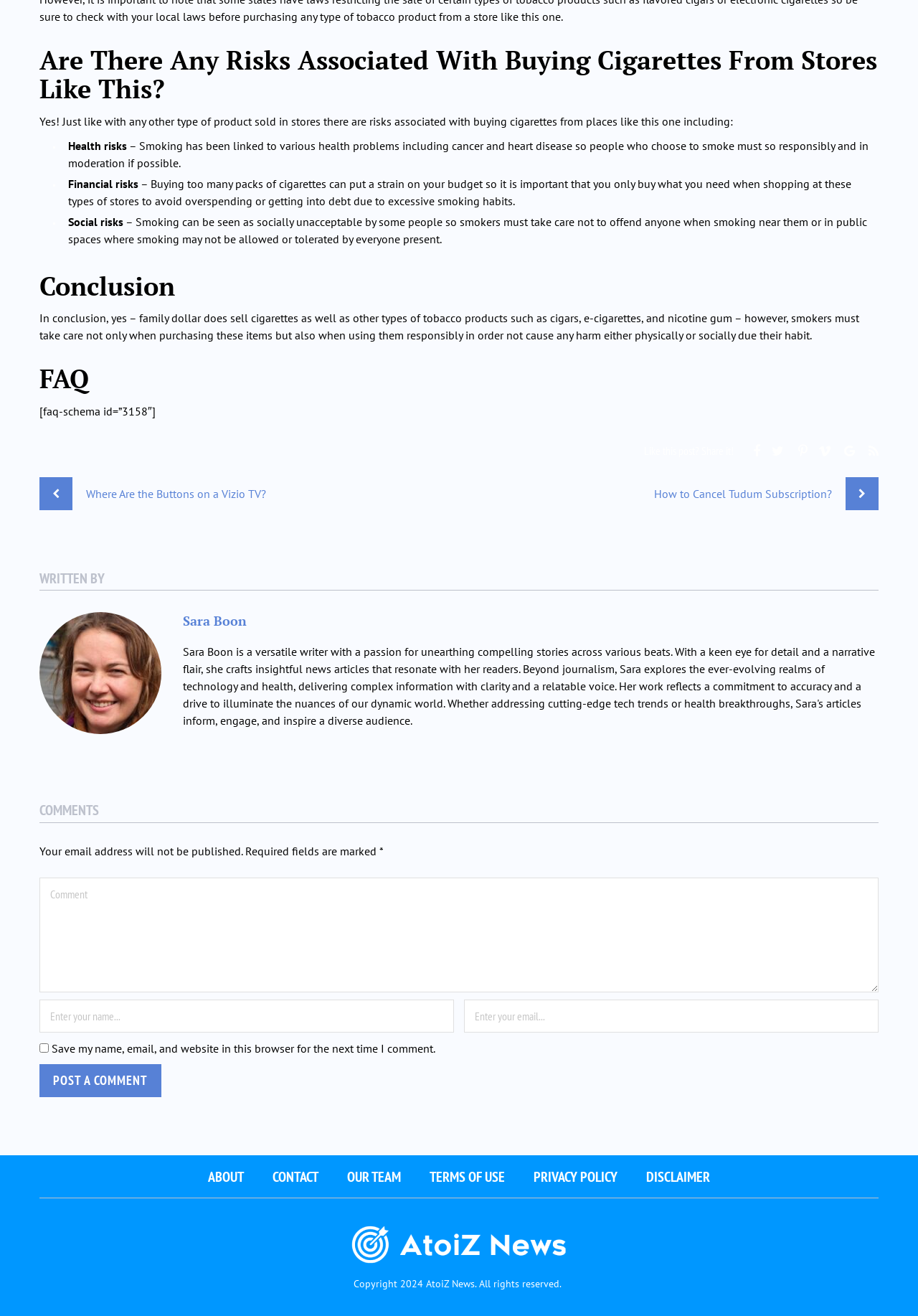What is the name of the website?
Please give a detailed and elaborate answer to the question based on the image.

The website's name is mentioned at the bottom of the webpage, along with a link to the homepage and a copyright notice.